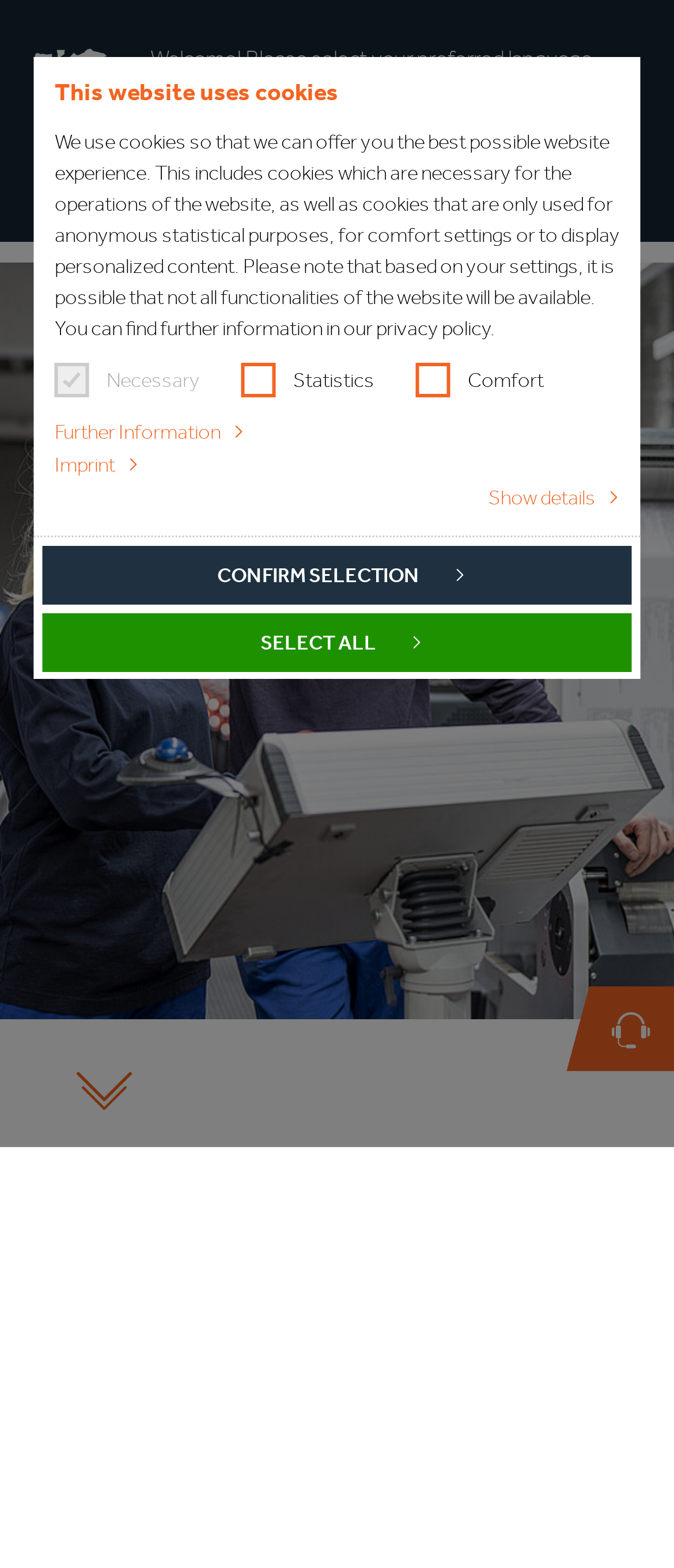What are the options for planning after school?
Answer the question with detailed information derived from the image.

The webpage has a section that asks 'Are you planning to train or study?' with links to 'train' and 'study', suggesting that these are the options for planning after school.